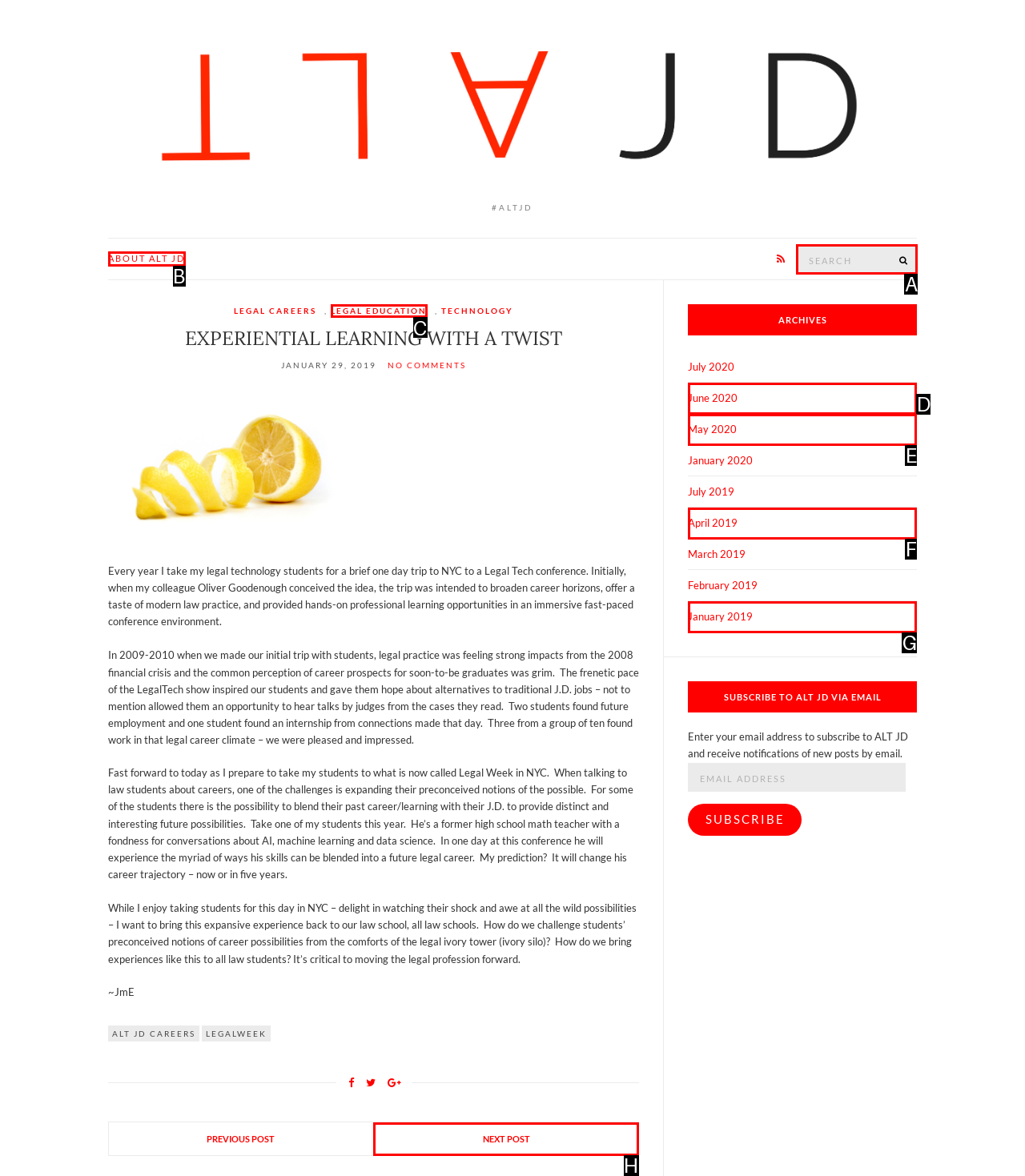Specify which HTML element I should click to complete this instruction: Search for something Answer with the letter of the relevant option.

A